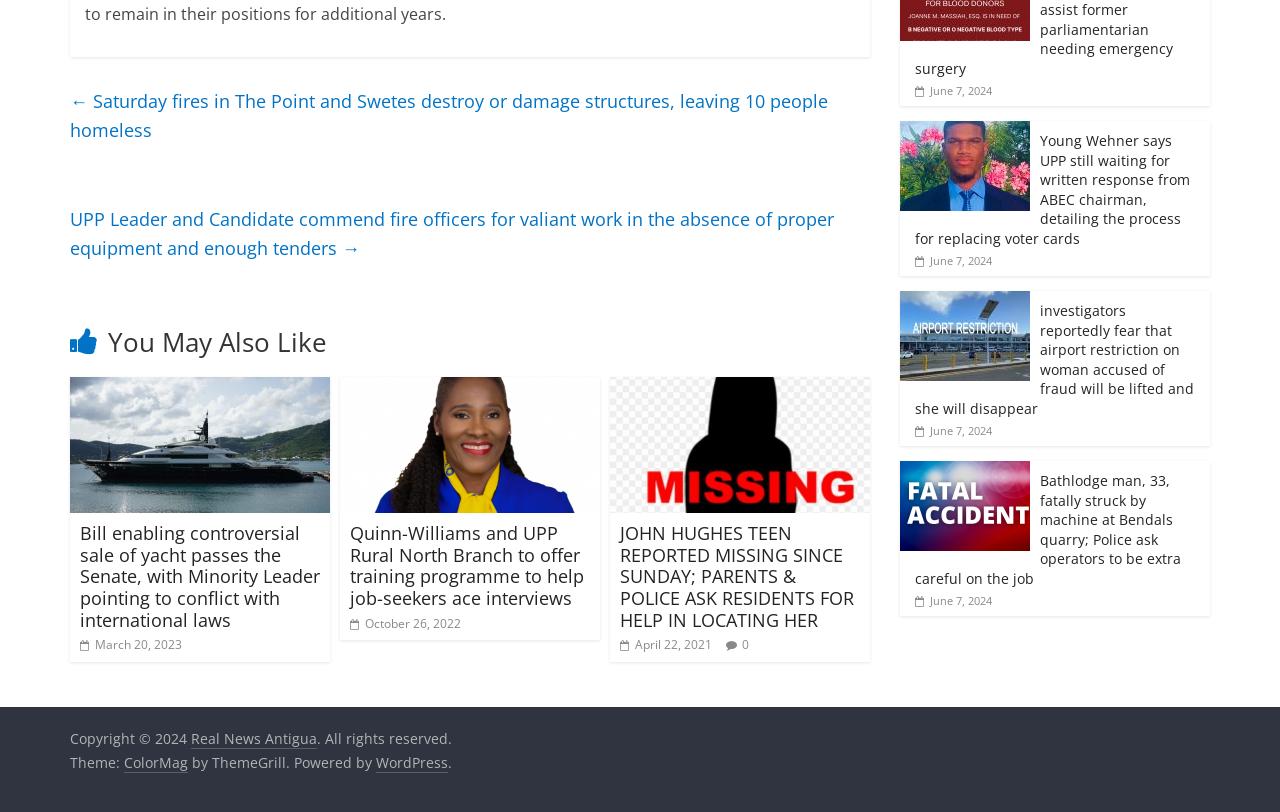Locate the bounding box coordinates of the element I should click to achieve the following instruction: "Check news about Quinn-Williams and UPP Rural North Branch".

[0.266, 0.465, 0.469, 0.492]